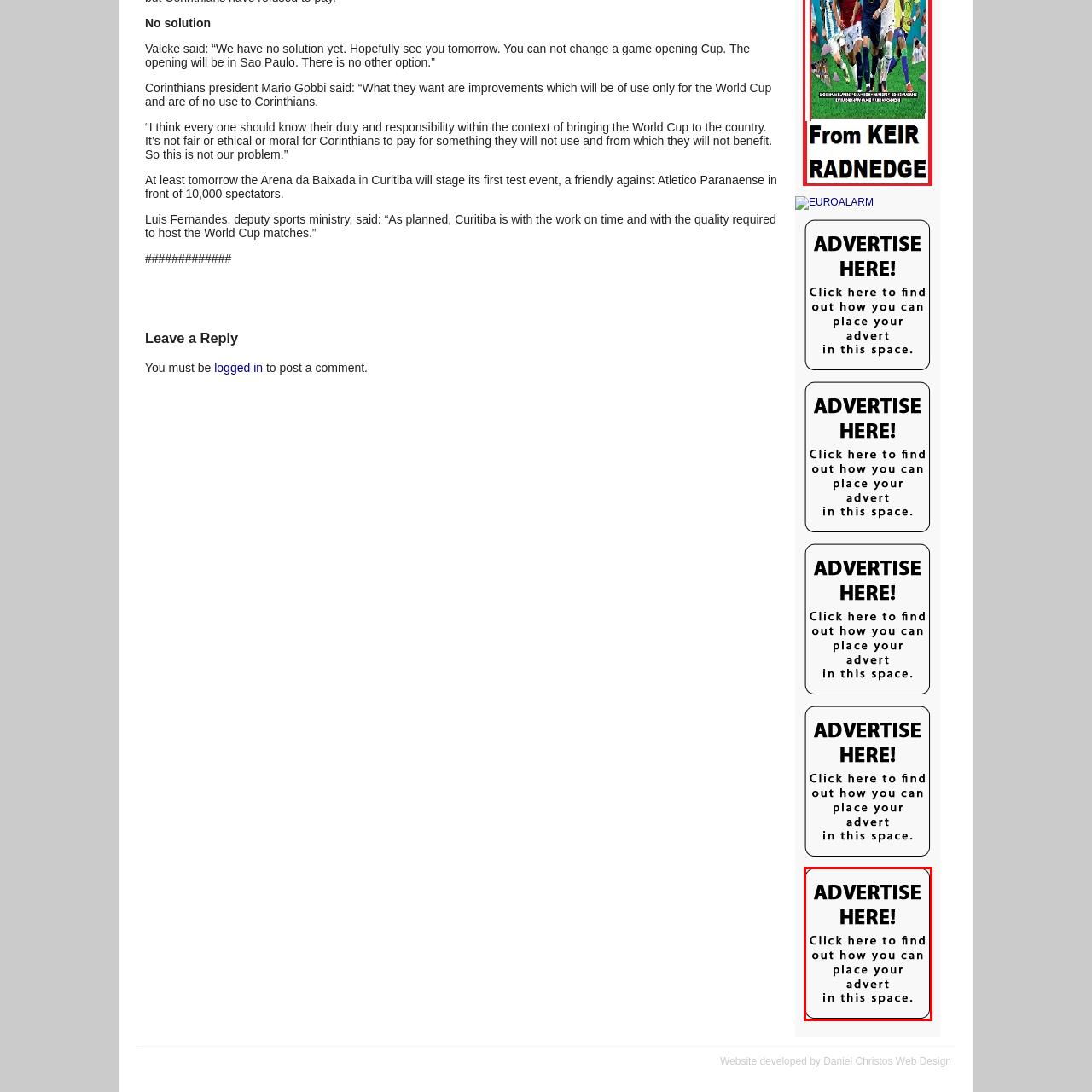What is the design of the advertisement space?
Pay attention to the section of the image highlighted by the red bounding box and provide a comprehensive answer to the question.

The advertisement space has a clean and straightforward design, framed in a simple border, which ensures that the message stands out clearly and effectively communicates the opportunity to advertise.